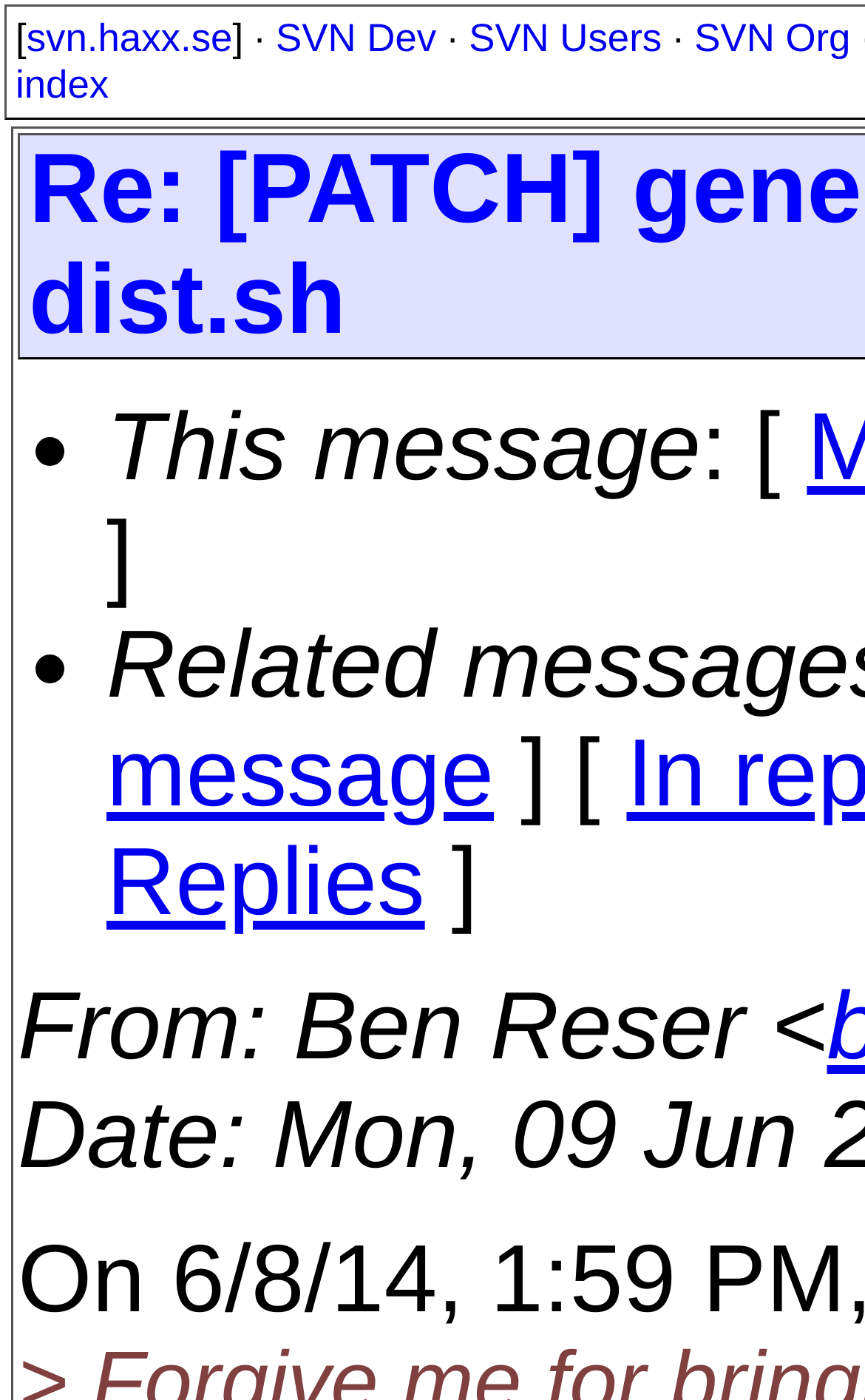Please give a succinct answer to the question in one word or phrase:
What is the text before 'SVN Dev'?

] ·